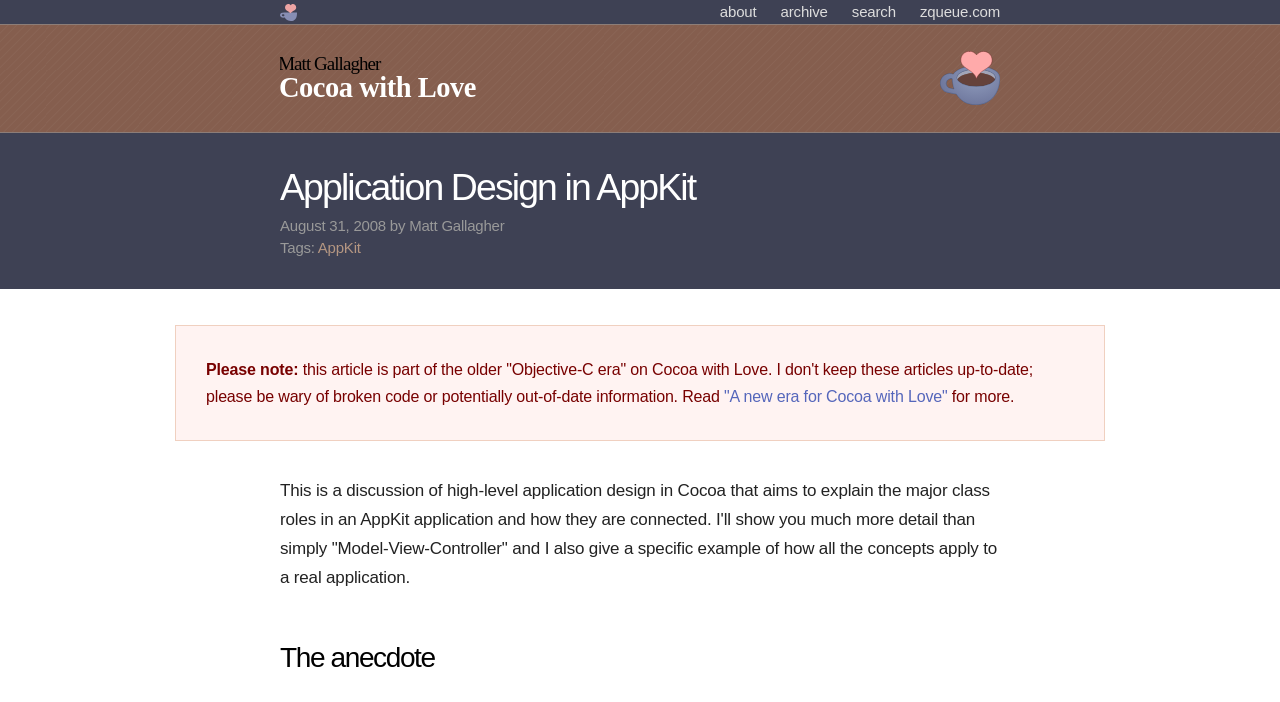Use a single word or phrase to answer the question: 
What is the author of this article?

Matt Gallagher